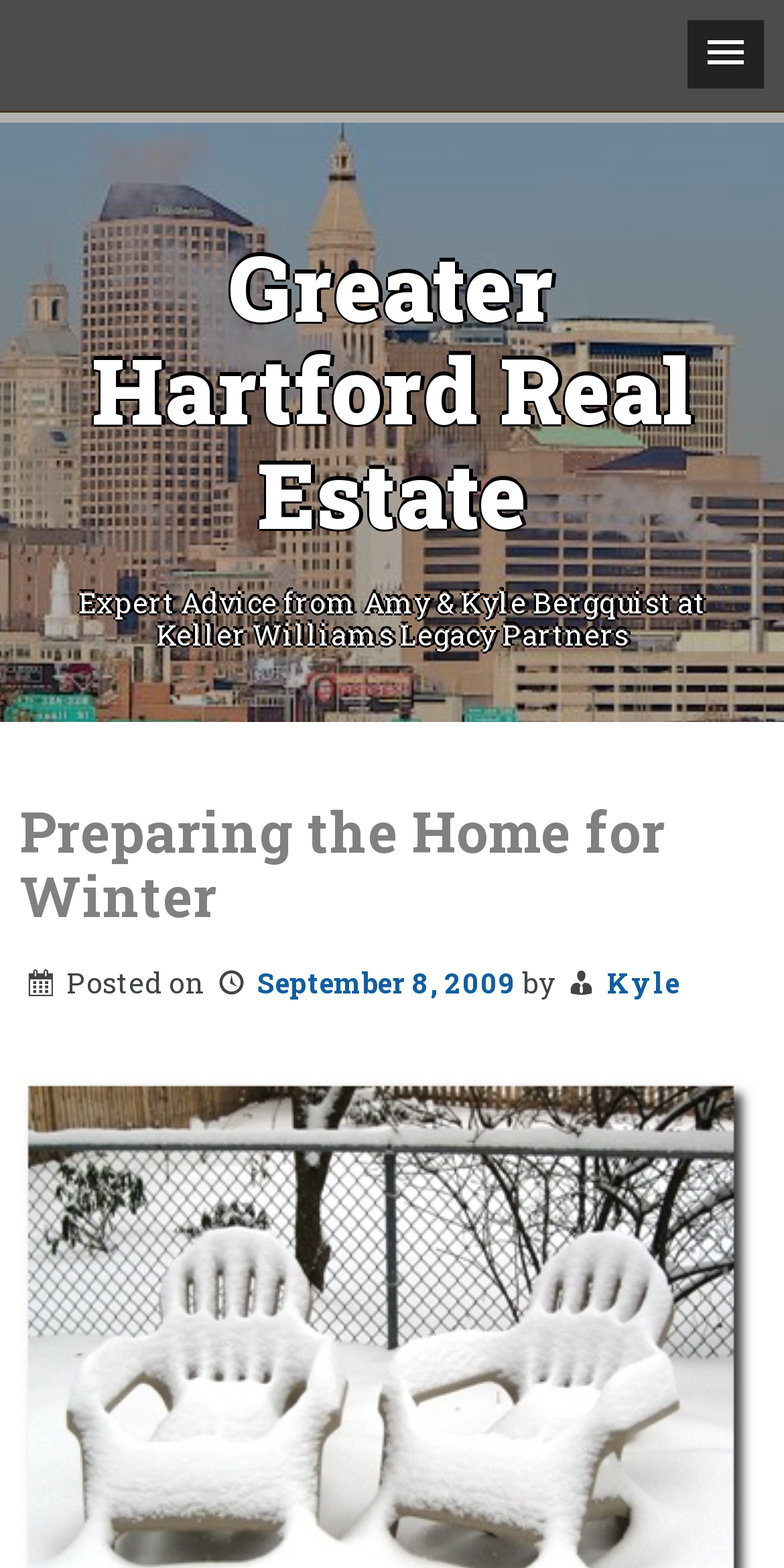Offer a meticulous caption that includes all visible features of the webpage.

The webpage is about preparing a home for winter, specifically in the Greater Hartford area, as indicated by the title "Preparing the Home for Winter – Greater Hartford Real Estate". 

At the top right corner, there is a button with a popup menu. Below this button, there is a link to "Greater Hartford Real Estate" that spans almost the entire width of the page. 

Underneath the link, there is a section with a header that contains the title "Preparing the Home for Winter" in a prominent font size. This section also includes a subheading "Expert Advice from Amy & Kyle Bergquist at Keller Williams Legacy Partners" that spans most of the page width. 

Within this section, there is a paragraph that starts with "Posted on" followed by a date "September 8, 2009" in a smaller font size, and then the author's name "Kyle" is mentioned. The date and author's name are positioned on the same line, with the date on the left and the author's name on the right.